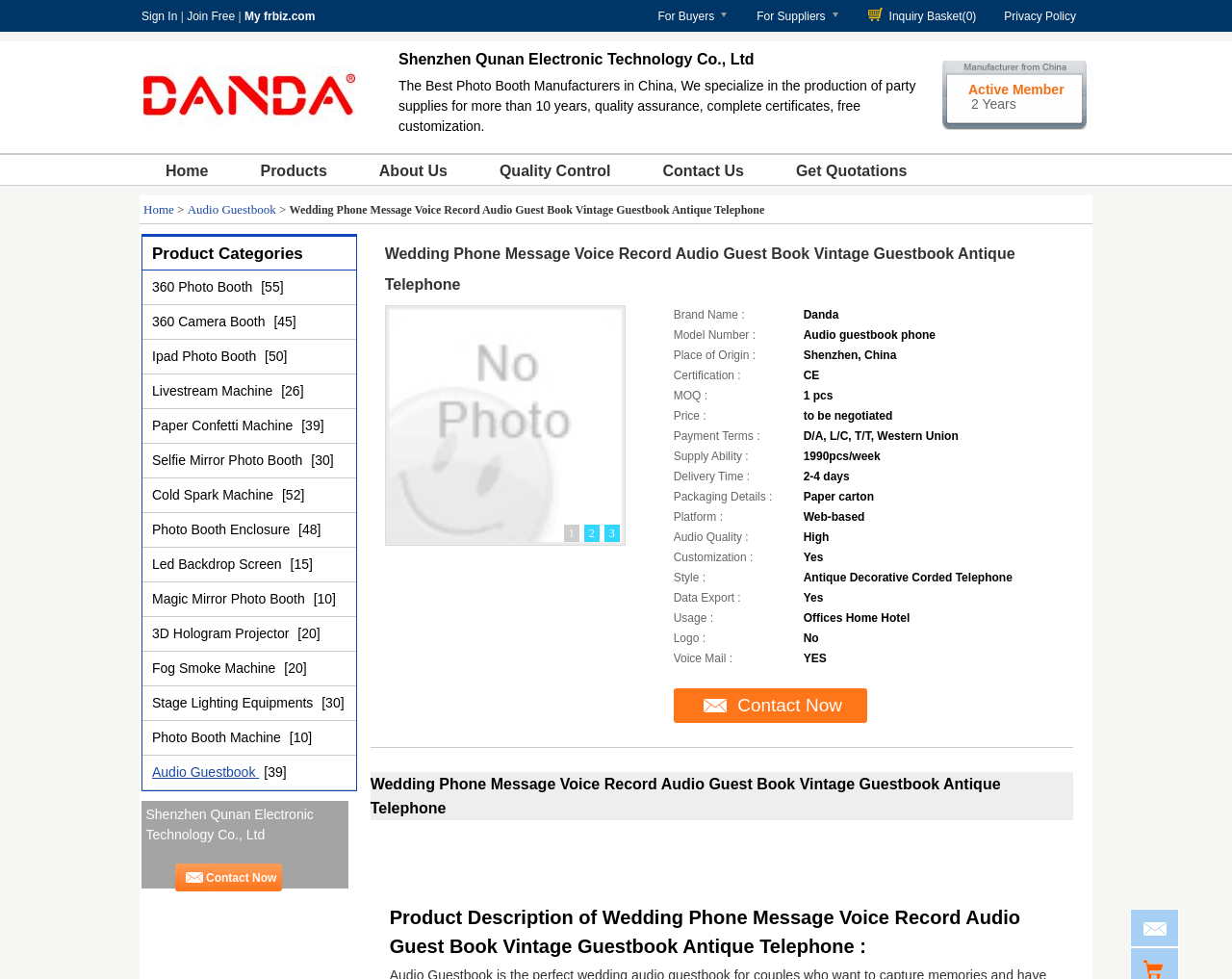Generate a comprehensive description of the contents of the webpage.

This webpage is about a product called "Wedding Phone Message Voice Record Audio Guest Book Vintage Guestbook Antique Telephone" sold by Shenzhen Qunan Electronic Technology Co., Ltd. At the top of the page, there is a navigation bar with links to "Sign In", "Join Free", "My frbiz.com", "Inquiry Basket(0)", and "Privacy Policy". Below the navigation bar, there is a logo of the company on the left and a brief introduction to the company on the right.

On the left side of the page, there are links to various product categories, including "360 Photo Booth", "360 Camera Booth", "Ipad Photo Booth", and more. Each category has a number in brackets, indicating the number of products in that category.

In the center of the page, there is a heading that displays the product name, followed by a description of the product. Below the description, there is a table with product details, including brand name, model number, place of origin, certification, MOQ, and price.

On the right side of the page, there is a link to "Contact Now" and a brief introduction to the company. At the bottom of the page, there is a link to "China Wedding Phone Message Voice Record Audio Guest Book Vintage Guestbook Antique Telephone wholesale" with an image of the product.

Overall, this webpage is a product page that provides detailed information about the product, including its features, specifications, and price, as well as links to related product categories and contact information for the seller.